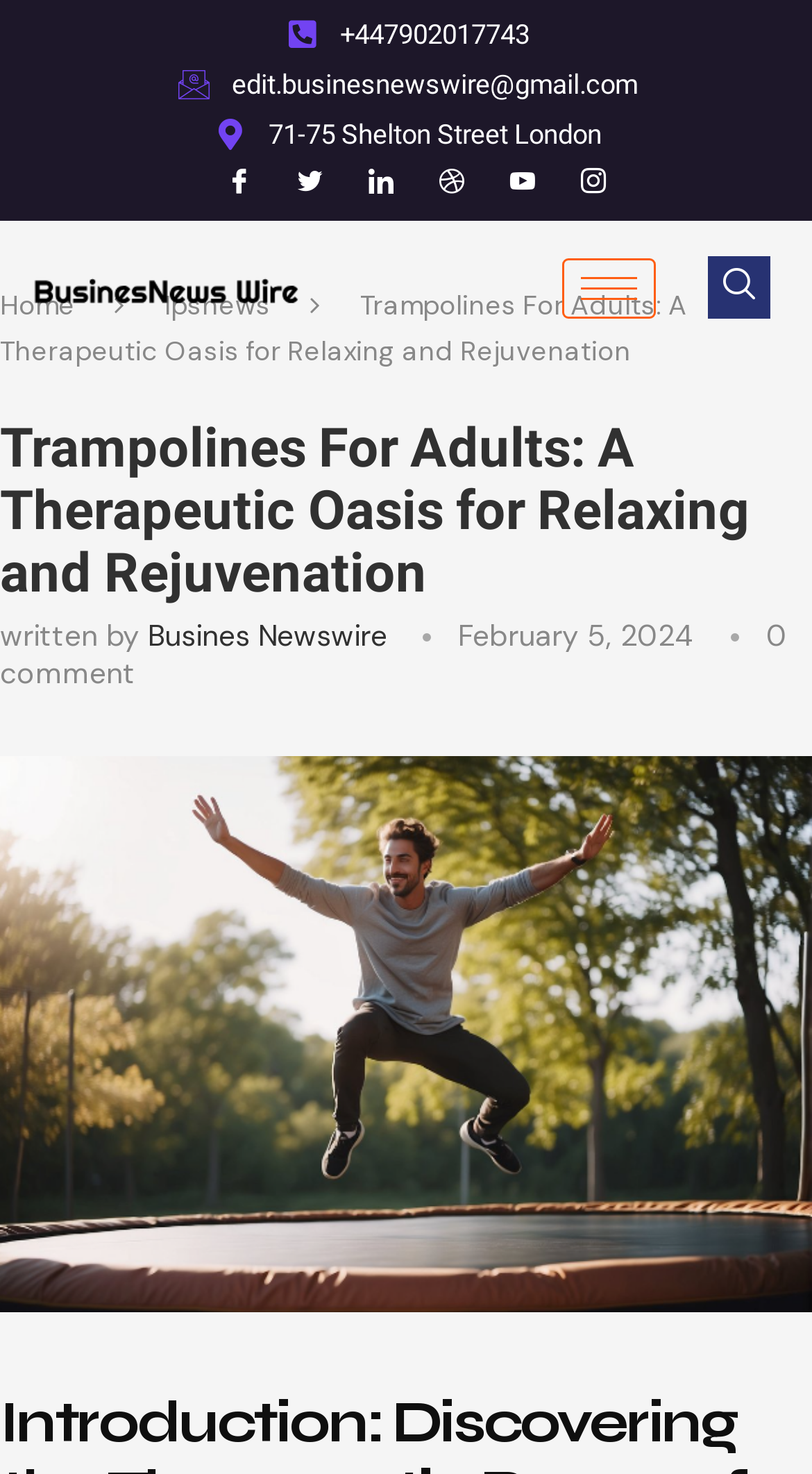Locate the bounding box coordinates of the area that needs to be clicked to fulfill the following instruction: "click the Busines Newswire link". The coordinates should be in the format of four float numbers between 0 and 1, namely [left, top, right, bottom].

[0.182, 0.418, 0.477, 0.443]